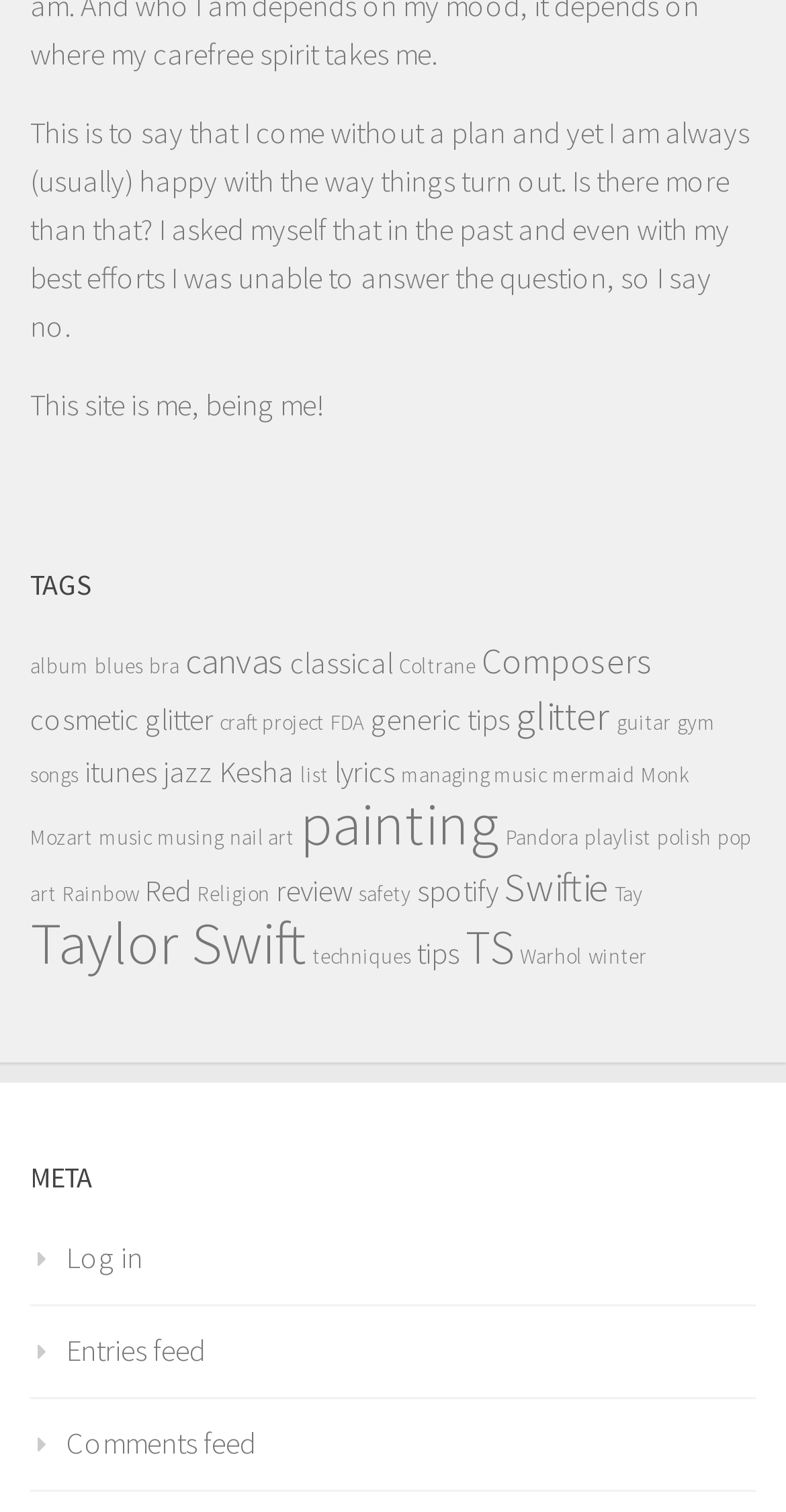Please analyze the image and provide a thorough answer to the question:
How many items are categorized under 'Taylor Swift'?

According to the link 'Taylor Swift (12 items)', there are 12 items categorized under 'Taylor Swift'.